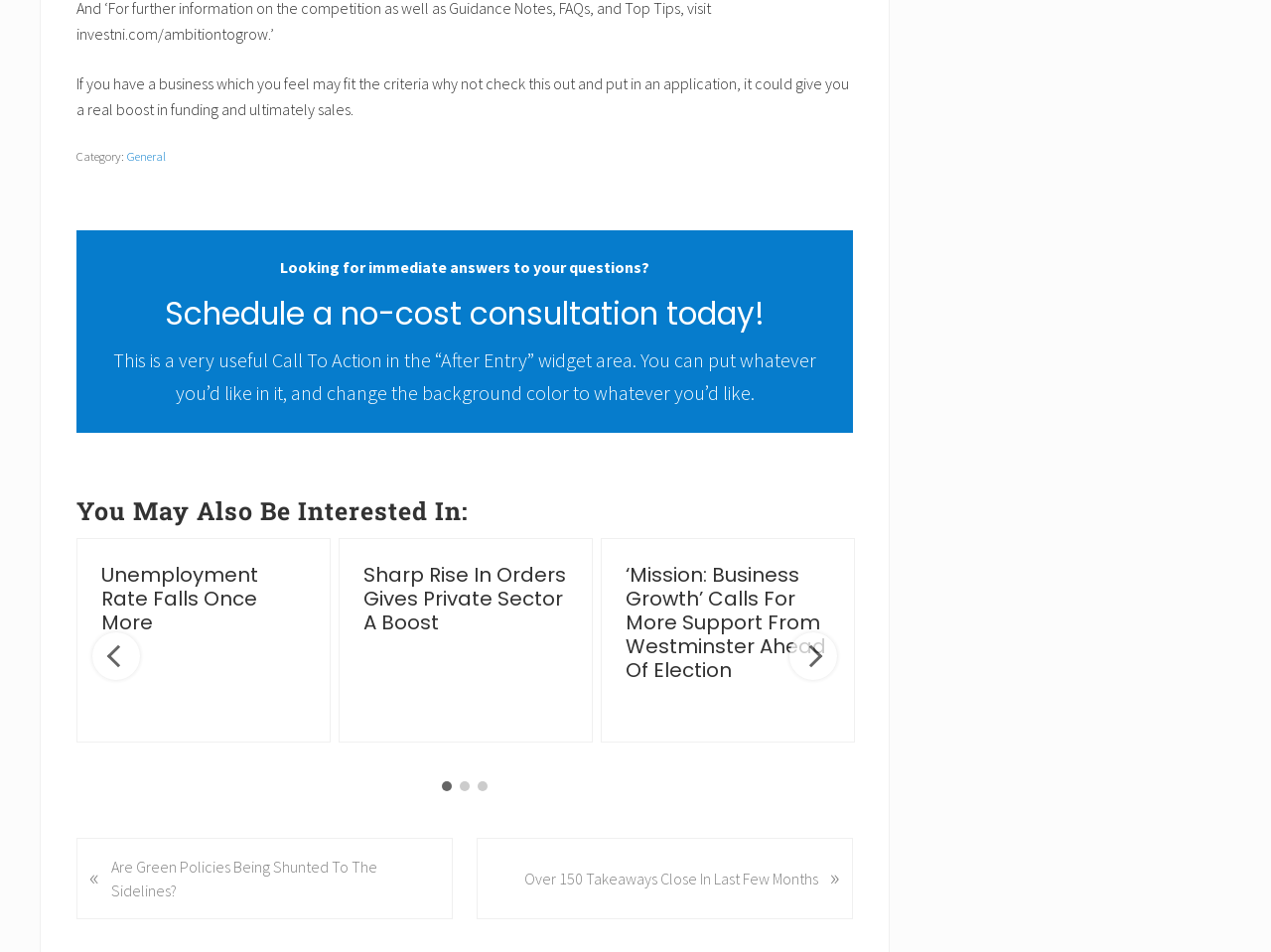Determine the bounding box coordinates of the region to click in order to accomplish the following instruction: "Click the 'Previous' button". Provide the coordinates as four float numbers between 0 and 1, specifically [left, top, right, bottom].

[0.073, 0.664, 0.11, 0.714]